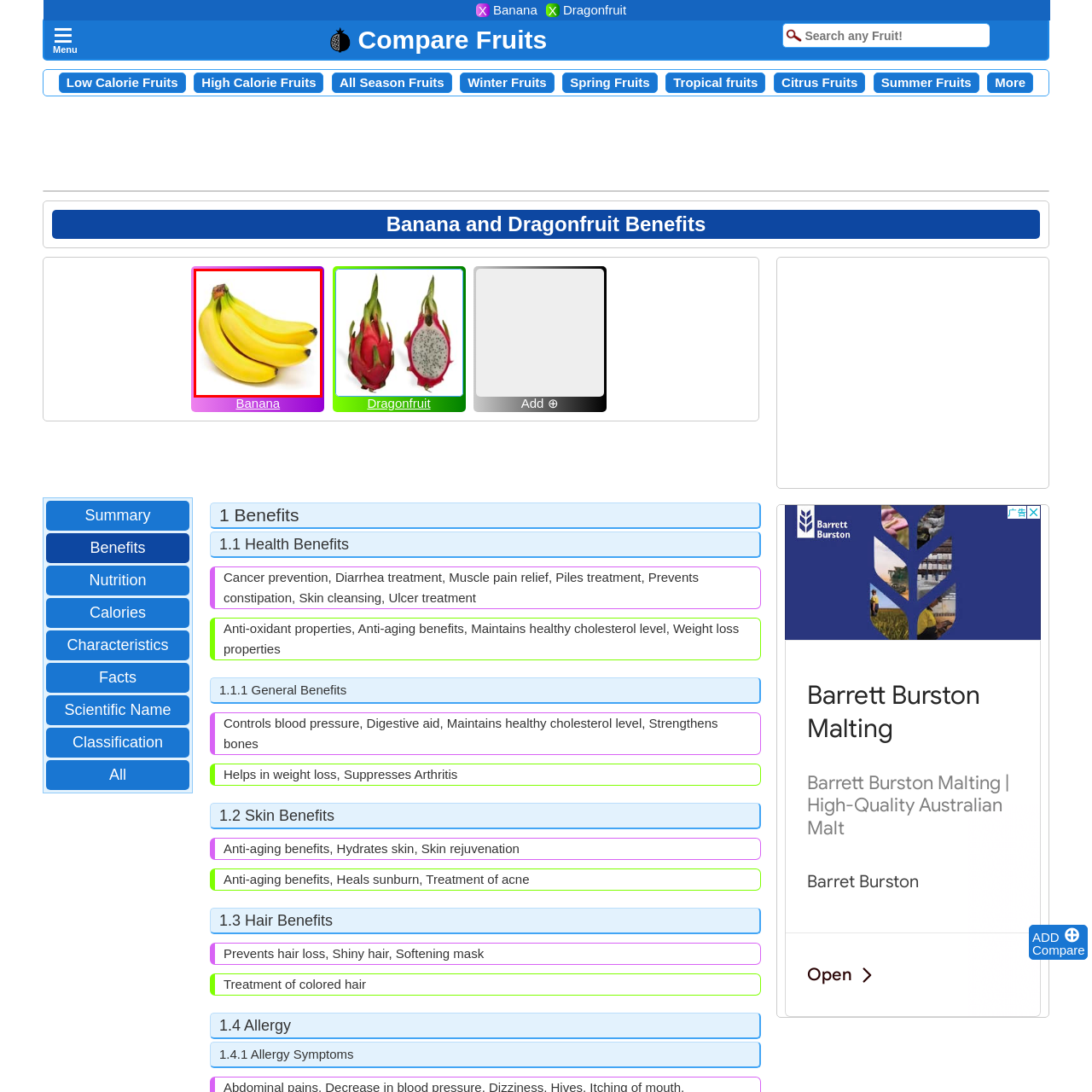What is one of the health advantages of bananas?
Please examine the image within the red bounding box and provide your answer using just one word or phrase.

Energy boost